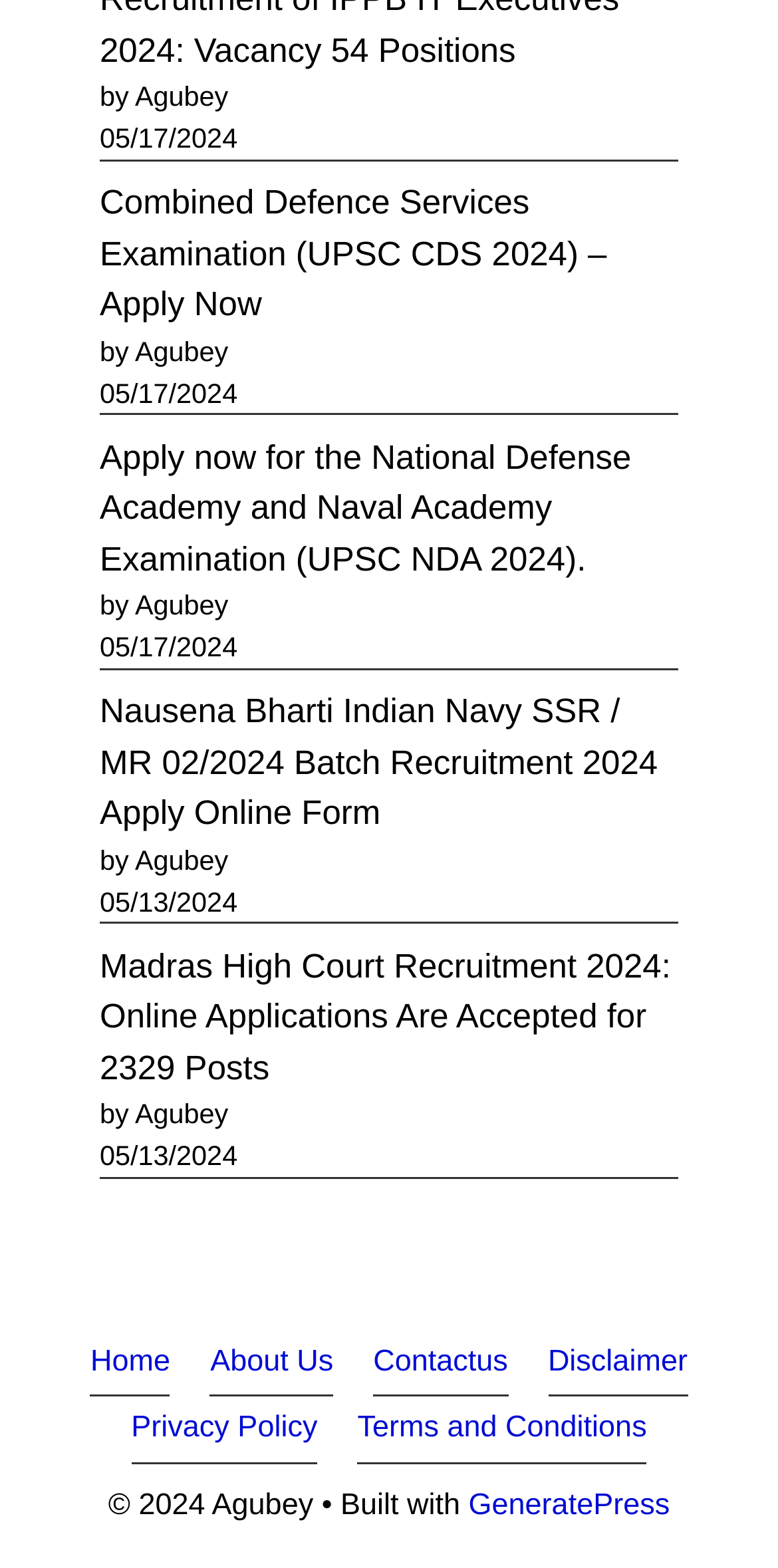Using the format (top-left x, top-left y, bottom-right x, bottom-right y), provide the bounding box coordinates for the described UI element. All values should be floating point numbers between 0 and 1: Disclaimer

[0.704, 0.857, 0.884, 0.879]